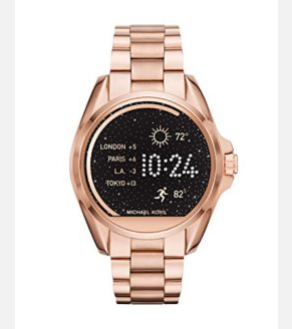What cities' weather updates are shown on the watch?
Look at the screenshot and respond with a single word or phrase.

London, Paris, LA, and Tokyo